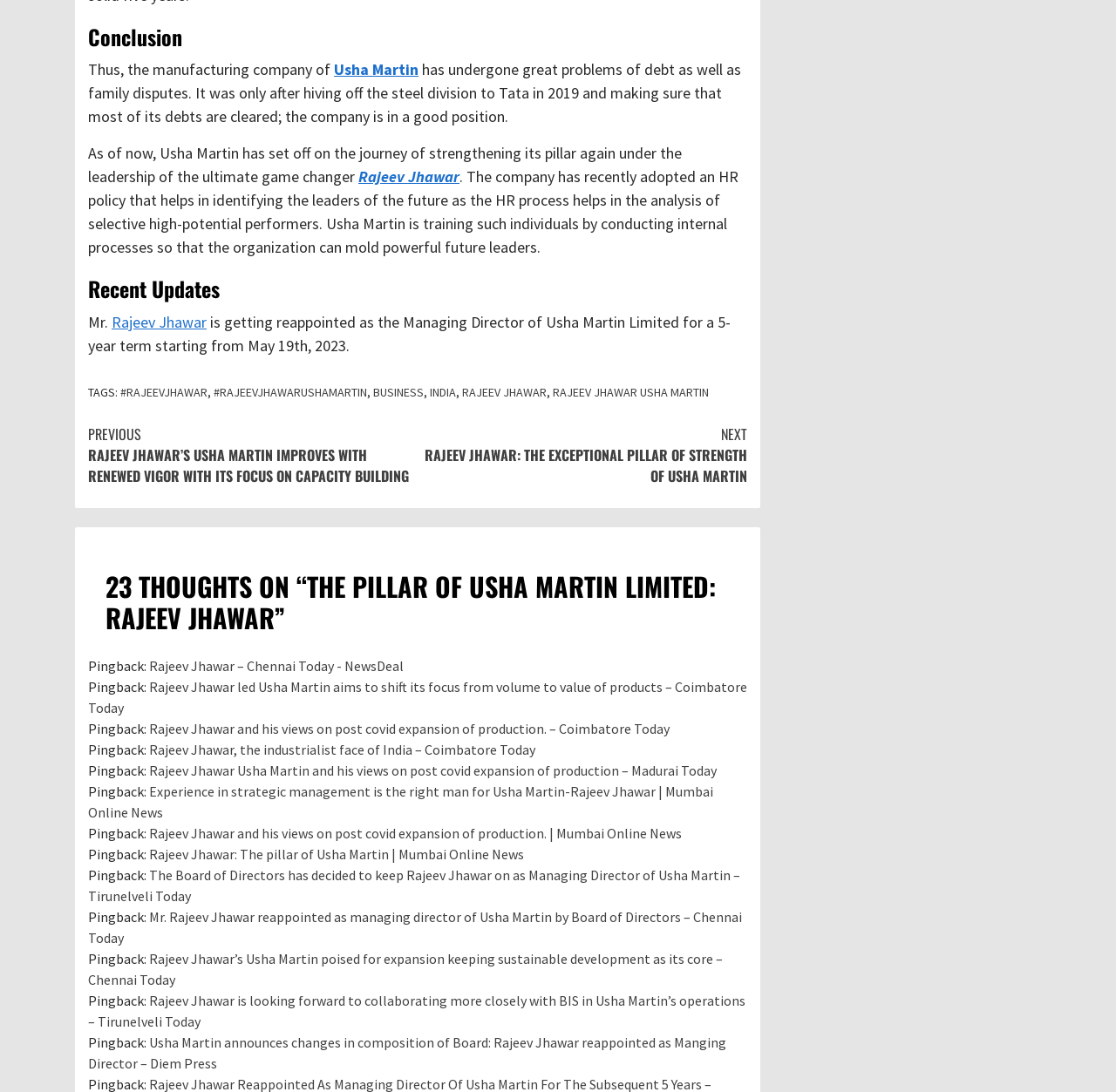Identify the bounding box coordinates of the clickable region to carry out the given instruction: "Click on the link to read more about Usha Martin".

[0.299, 0.055, 0.375, 0.073]